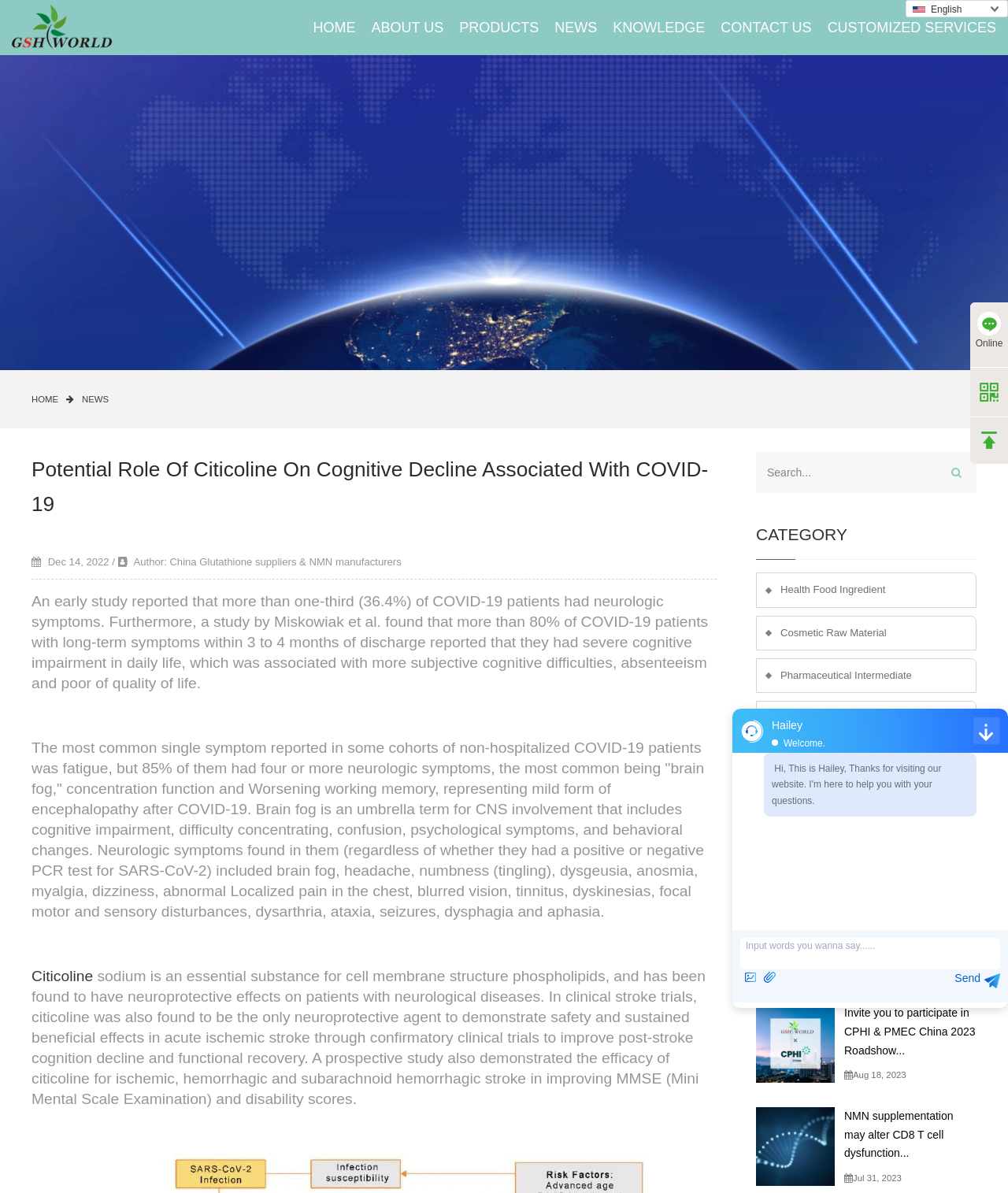Provide your answer to the question using just one word or phrase: What is the company name mentioned in the top-left corner?

Anhui Gsh Bio-Technology Co., Ltd